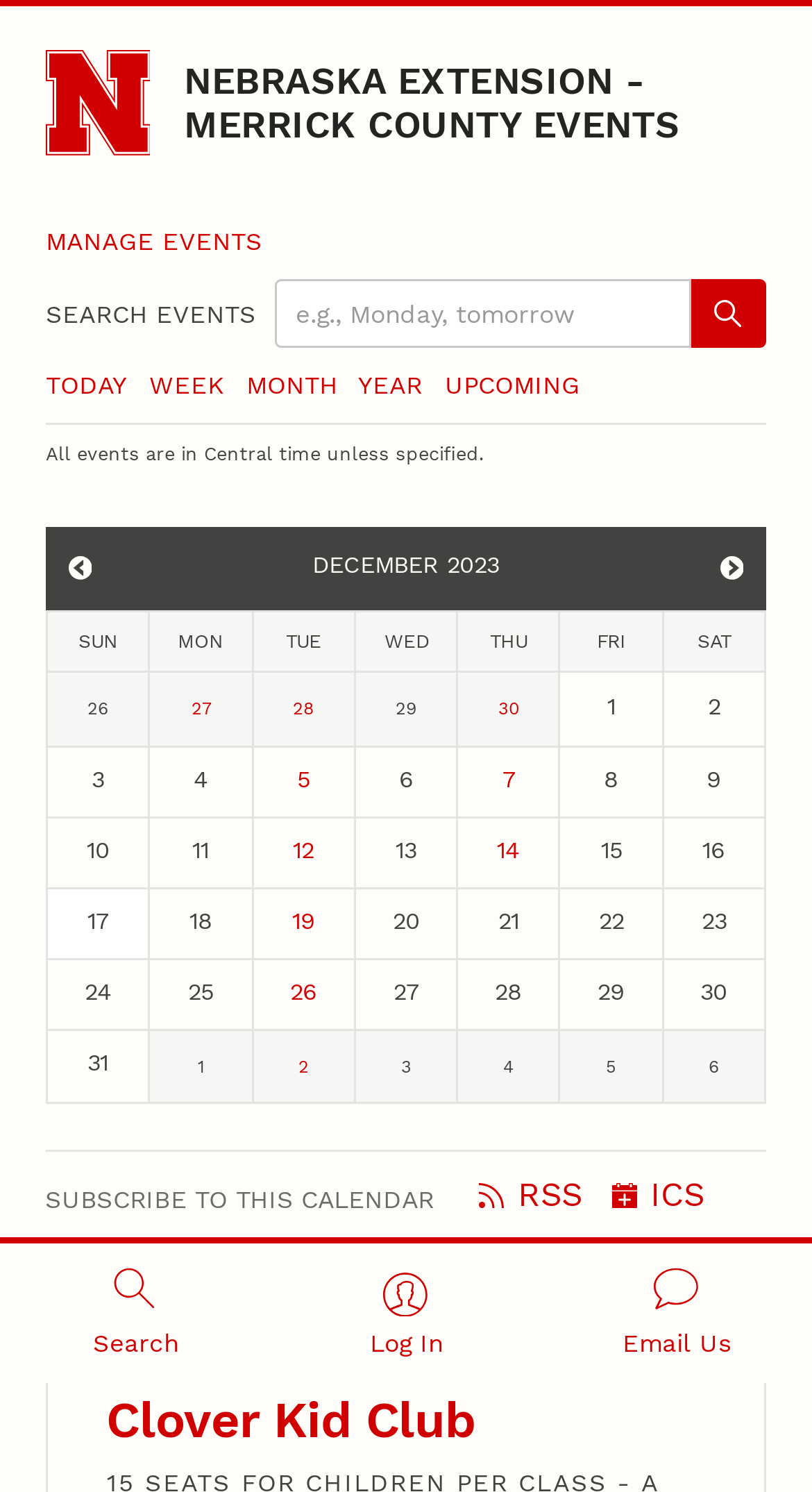Can you show the bounding box coordinates of the region to click on to complete the task described in the instruction: "Go to University of Nebraska–Lincoln home page"?

[0.056, 0.034, 0.186, 0.104]